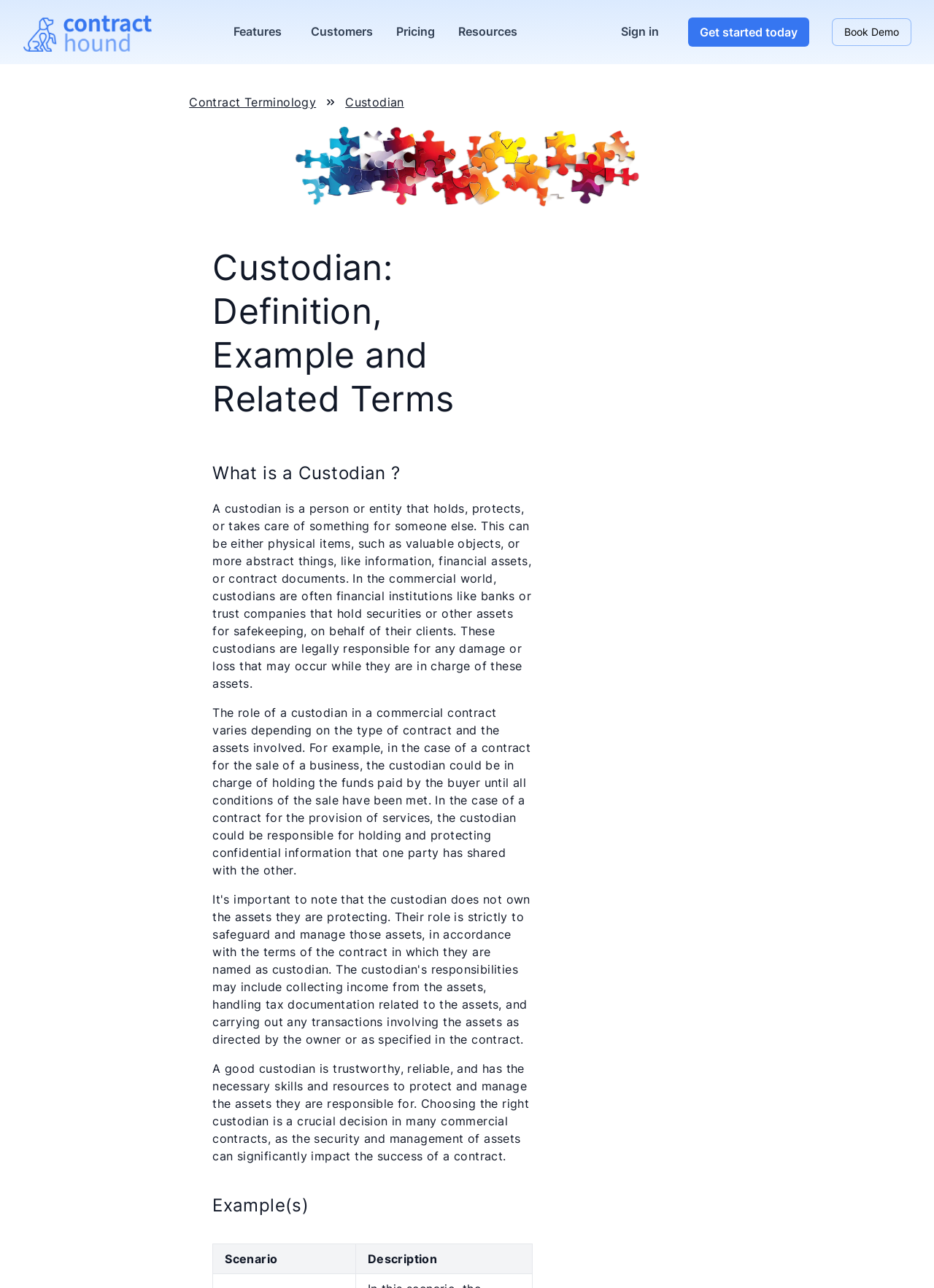Pinpoint the bounding box coordinates of the clickable area necessary to execute the following instruction: "Click on the 'Custodian' link". The coordinates should be given as four float numbers between 0 and 1, namely [left, top, right, bottom].

[0.37, 0.072, 0.433, 0.086]